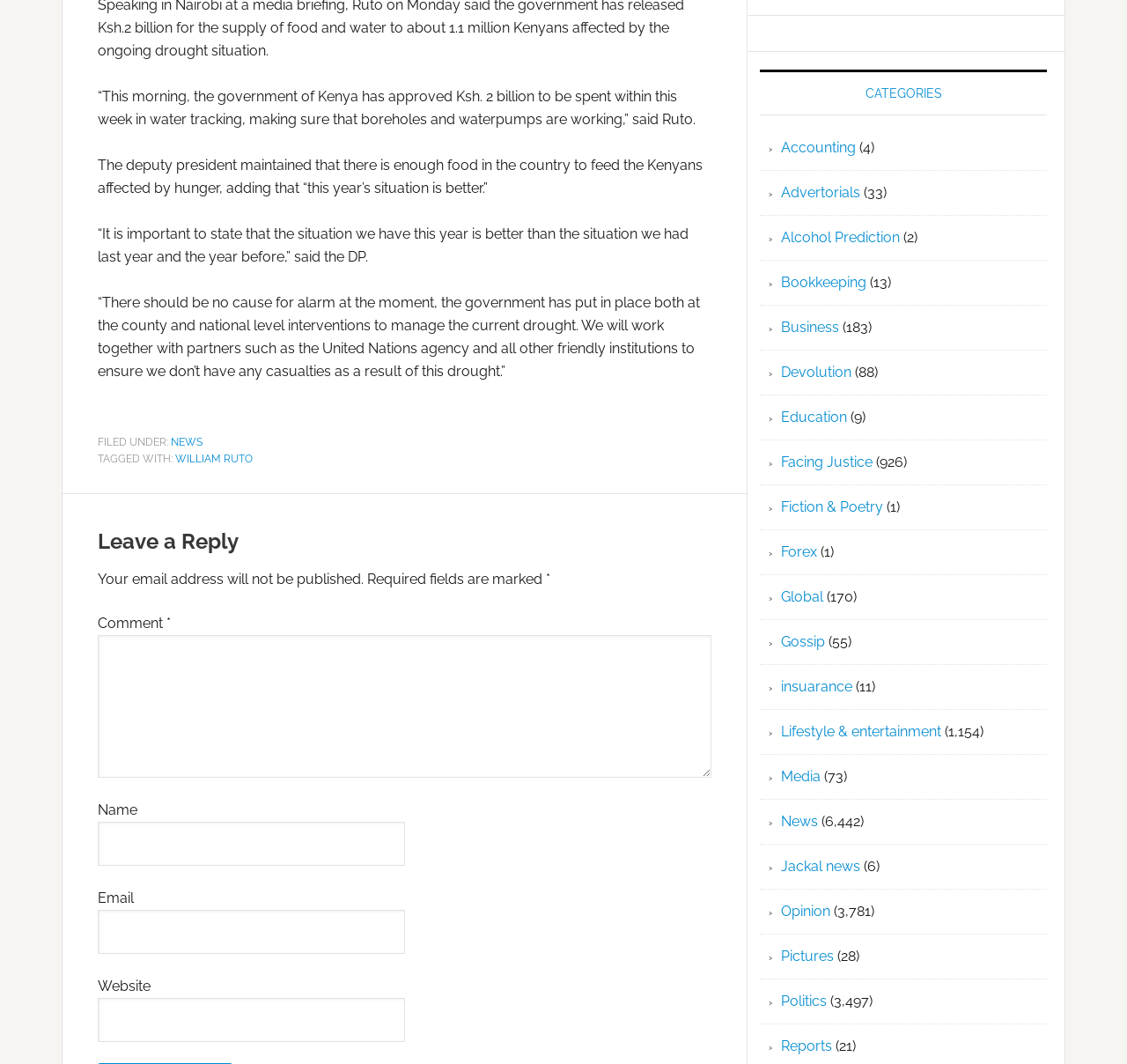Given the webpage screenshot, identify the bounding box of the UI element that matches this description: "Pictures".

[0.693, 0.891, 0.74, 0.907]